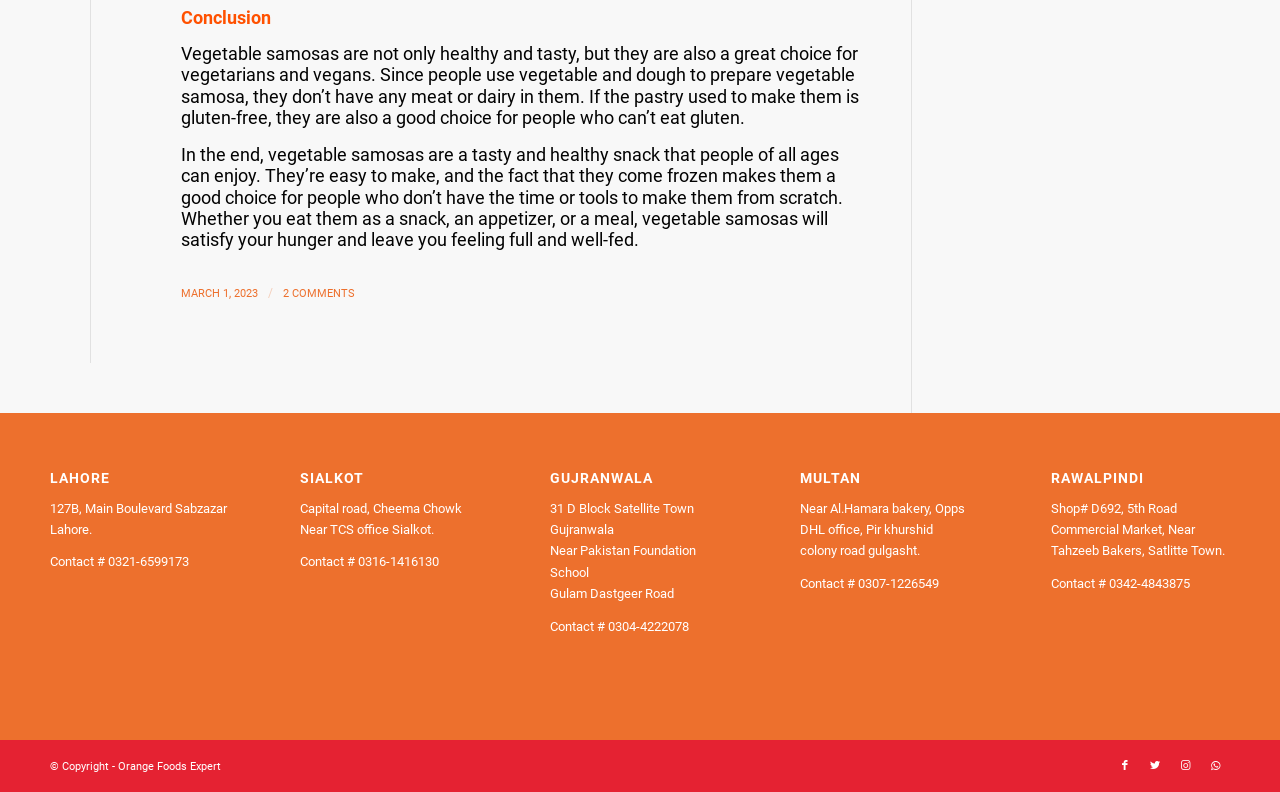Locate the UI element described by 2 Comments in the provided webpage screenshot. Return the bounding box coordinates in the format (top-left x, top-left y, bottom-right x, bottom-right y), ensuring all values are between 0 and 1.

[0.221, 0.363, 0.277, 0.379]